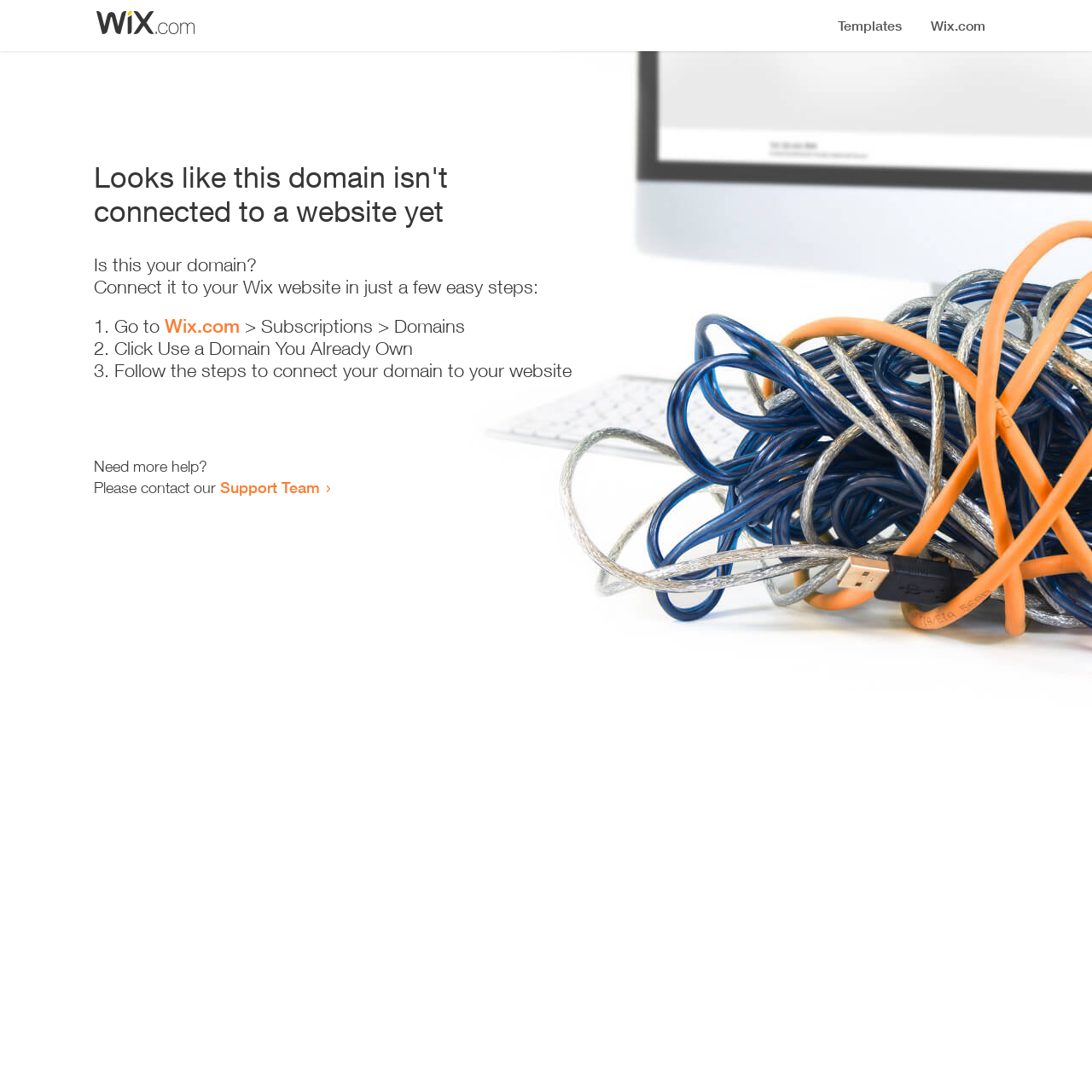Explain the features and main sections of the webpage comprehensively.

The webpage appears to be an error page, indicating that a domain is not connected to a website yet. At the top, there is a small image, followed by a heading that states the error message. Below the heading, there is a series of instructions to connect the domain to a Wix website. The instructions are presented in a step-by-step format, with three numbered list items. 

The first step is to go to Wix.com, with a link provided to the website. The second step is to click "Use a Domain You Already Own", and the third step is to follow the instructions to connect the domain to the website. 

At the bottom of the page, there is a section that offers additional help, with a link to the Support Team for users who need more assistance.